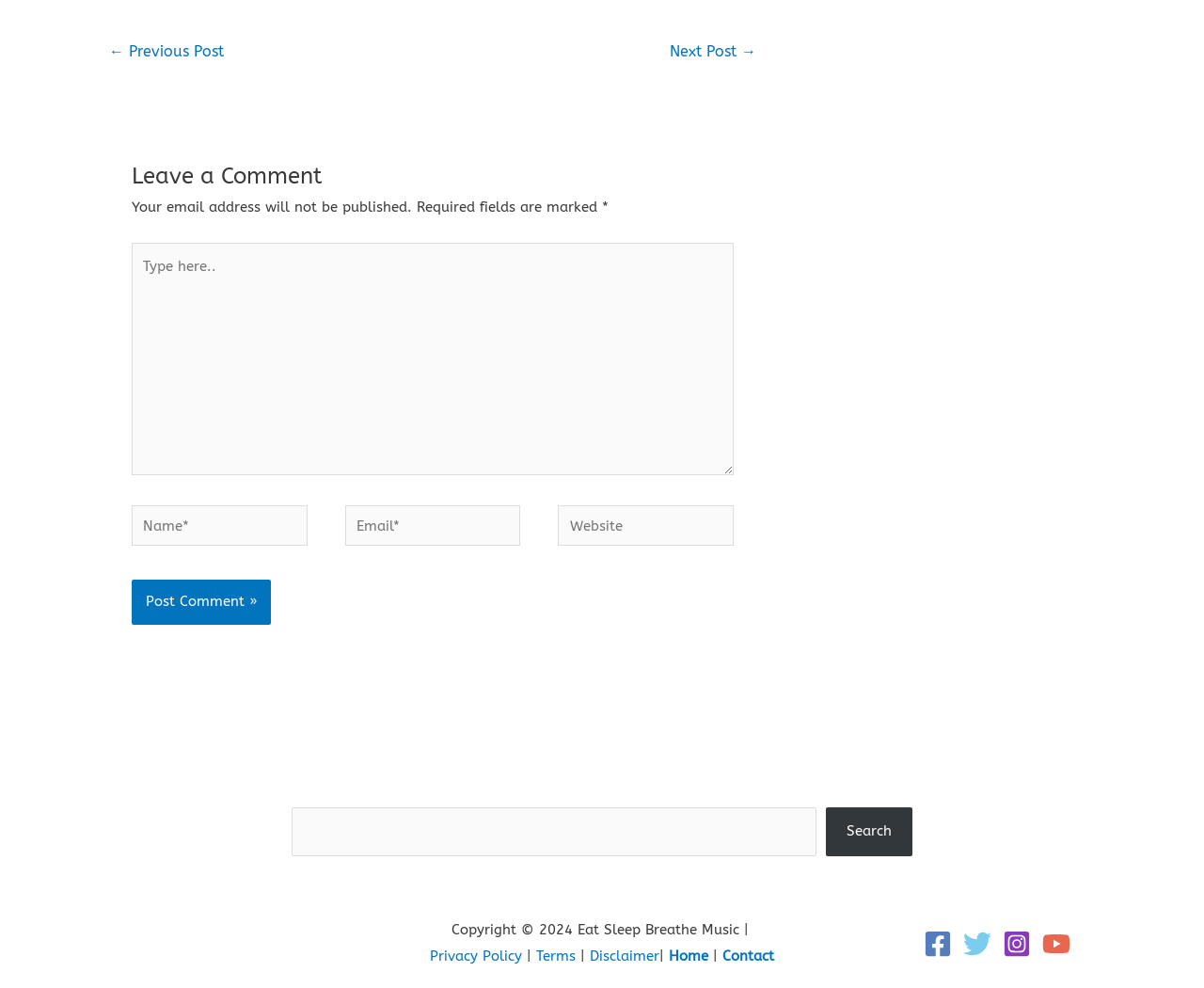Please locate the clickable area by providing the bounding box coordinates to follow this instruction: "Type a message".

[0.109, 0.245, 0.609, 0.481]